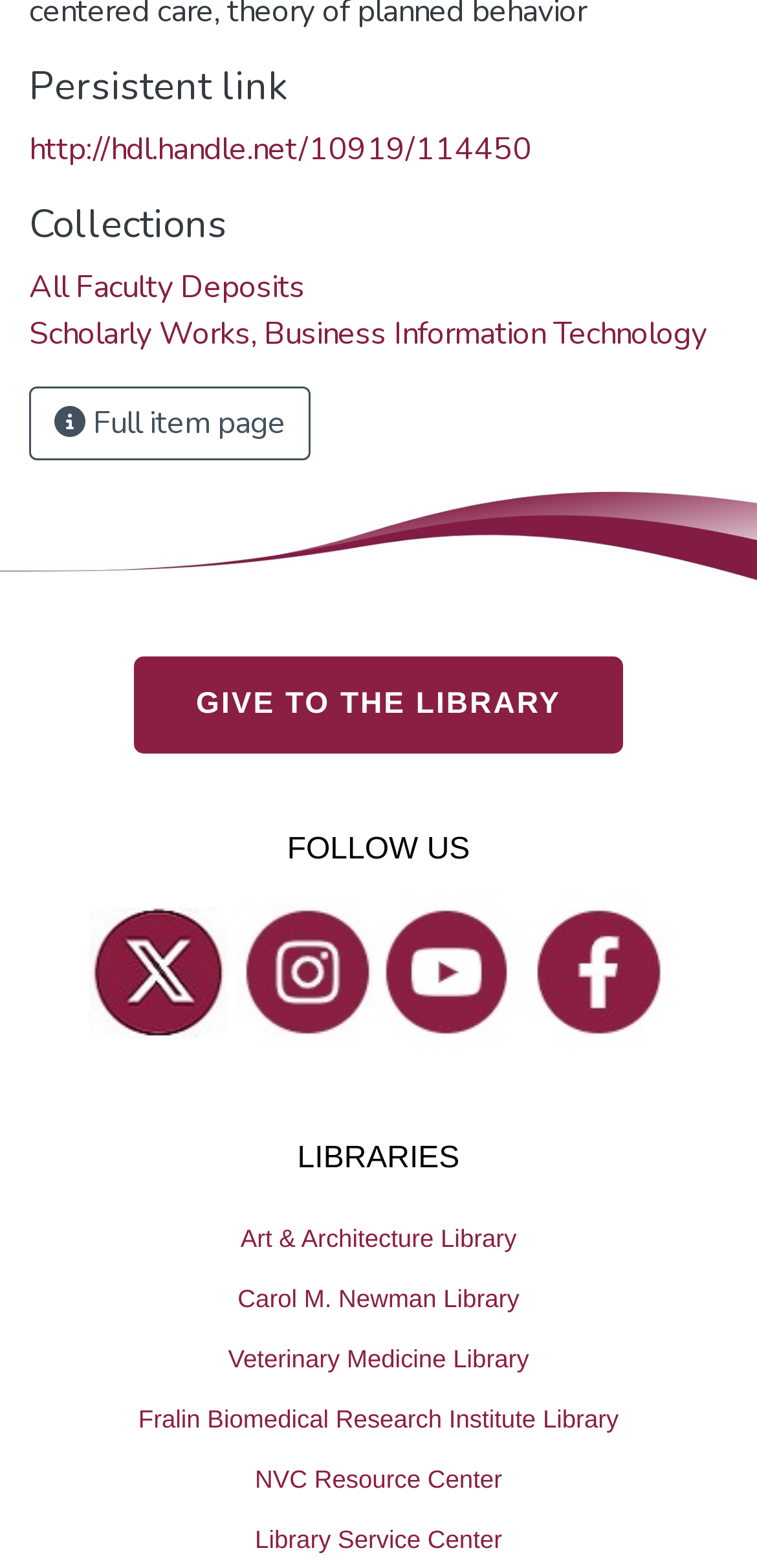Given the content of the image, can you provide a detailed answer to the question?
What is the text of the link at the top-right corner?

The link at the top-right corner is located at [0.038, 0.082, 0.703, 0.109] and has the text 'http://hdl.handle.net/10919/114450'. This link is likely a persistent link to a specific resource.